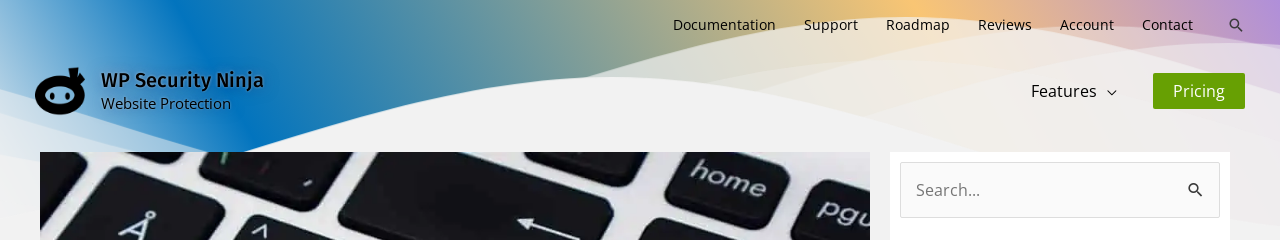Using the elements shown in the image, answer the question comprehensively: What is the primary focus of the company?

The company's logo and branding, along with the text 'Website Protection', suggest that its primary focus is on protecting websites, particularly those built on WordPress.